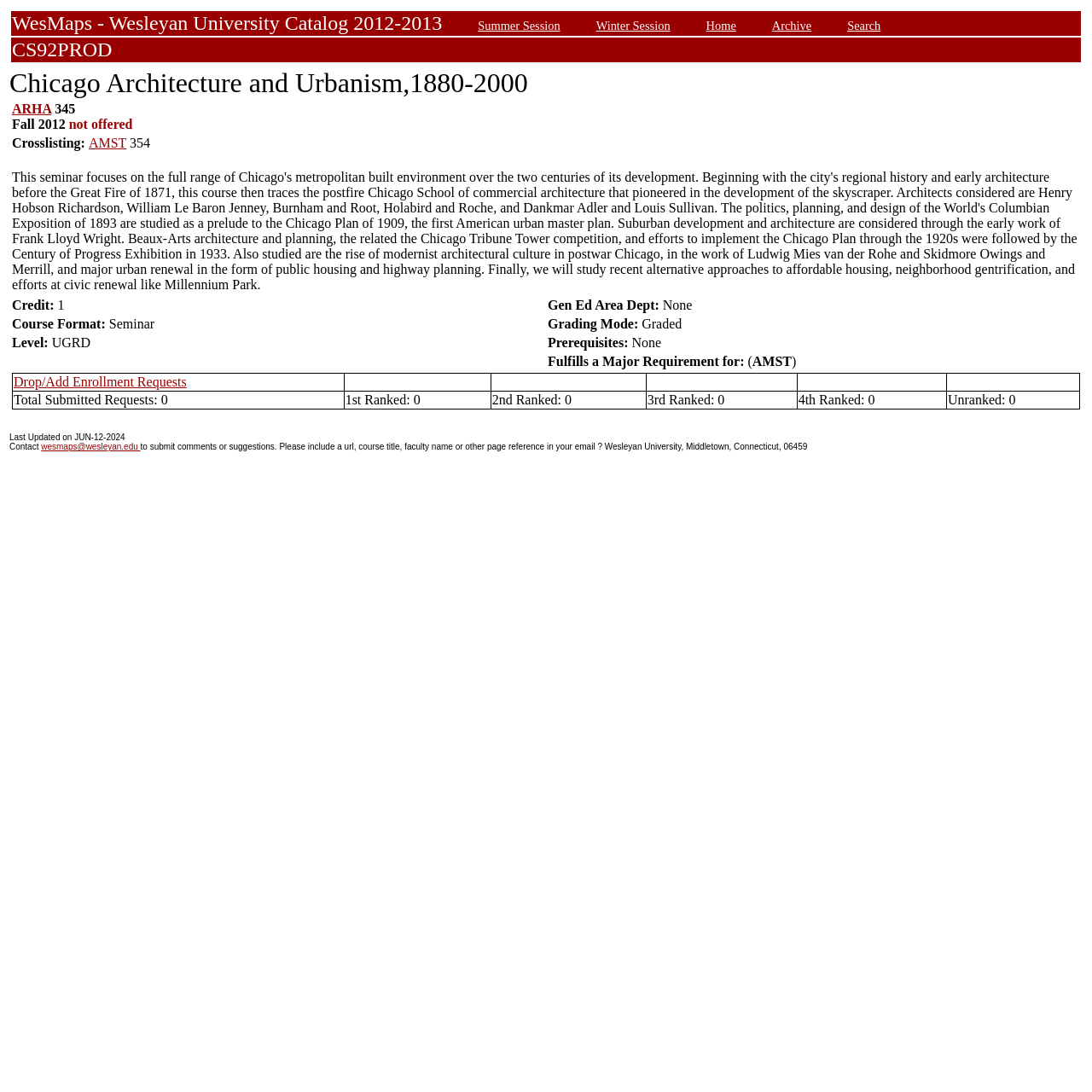Respond with a single word or phrase for the following question: 
What is the credit for this course?

1